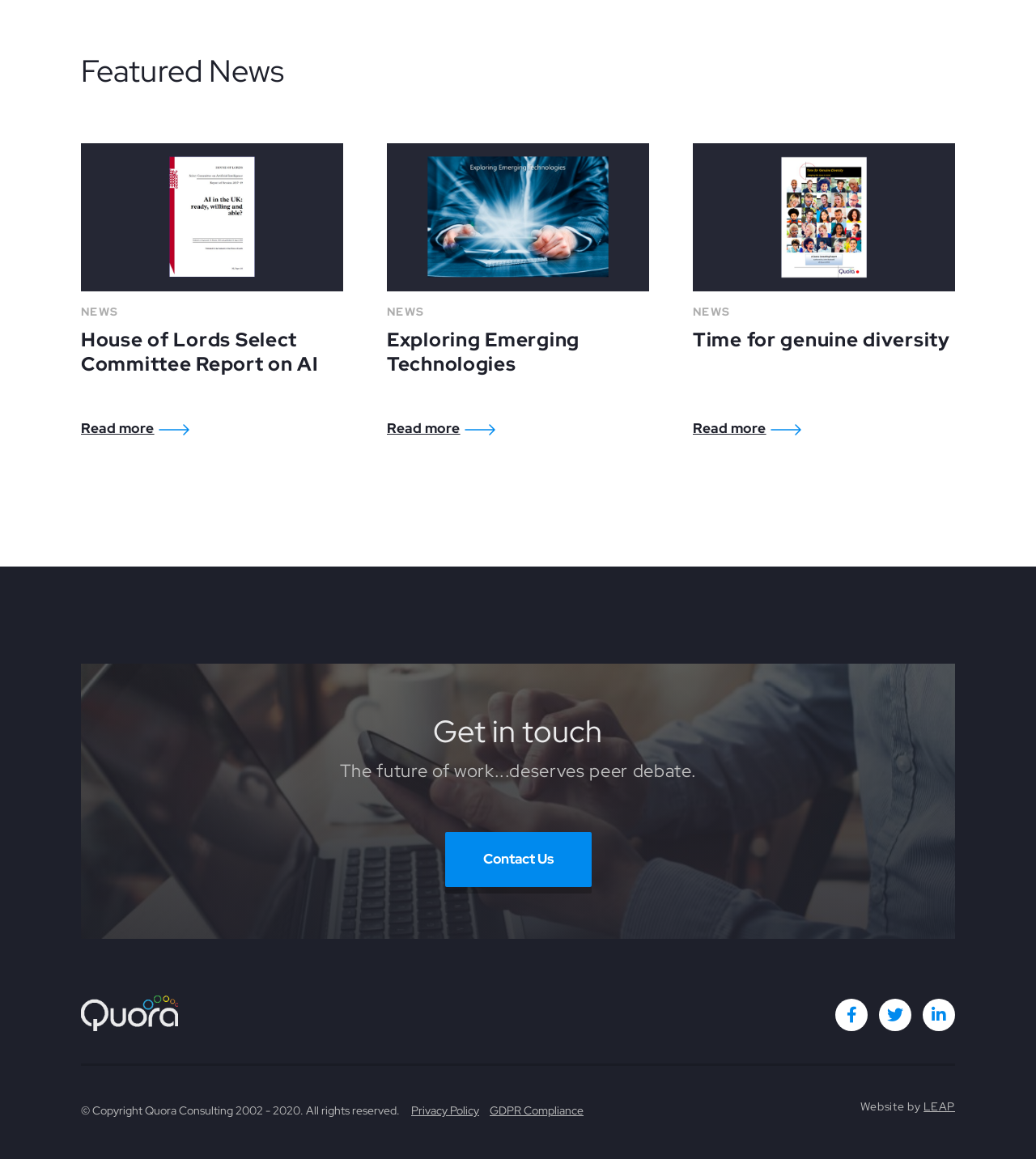Provide a brief response to the question using a single word or phrase: 
What is the main topic of the featured news?

NEWS